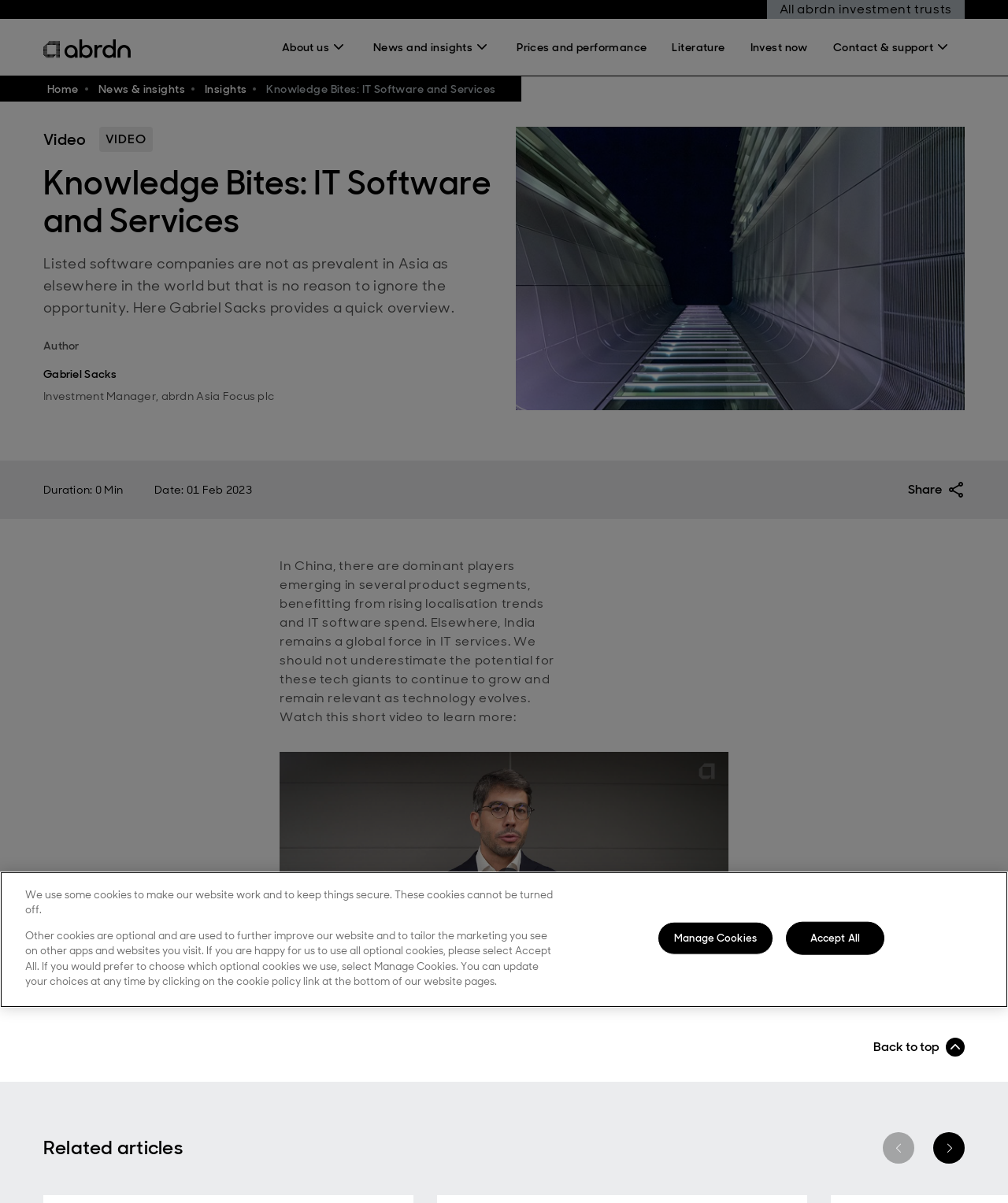What is the date of the article?
Please give a detailed and elaborate answer to the question.

The answer can be found in the section where the date is mentioned, which is 'Date: 01 Feb 2023'.